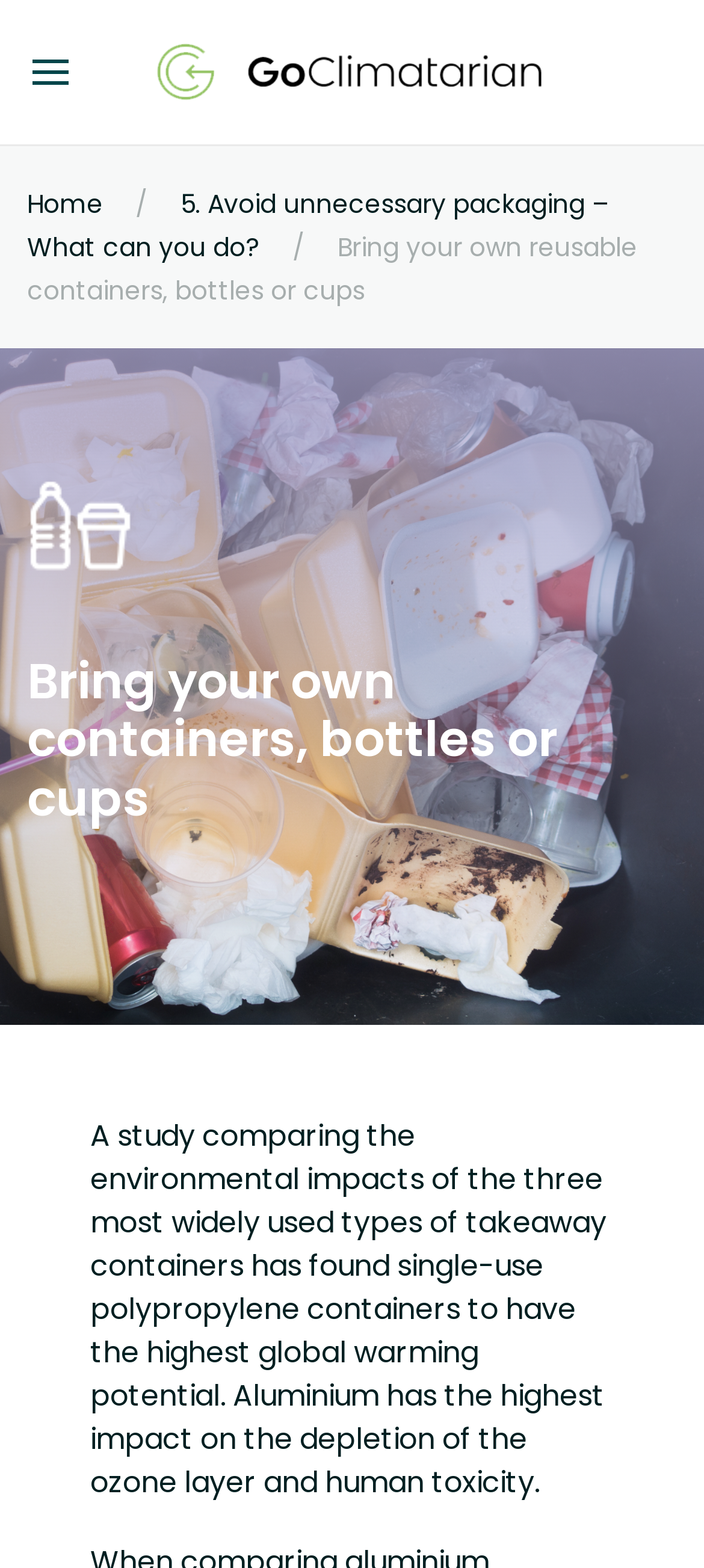What is the highest impact of aluminium?
We need a detailed and meticulous answer to the question.

According to the webpage, the study found that aluminium has the highest impact on the depletion of the ozone layer and human toxicity.